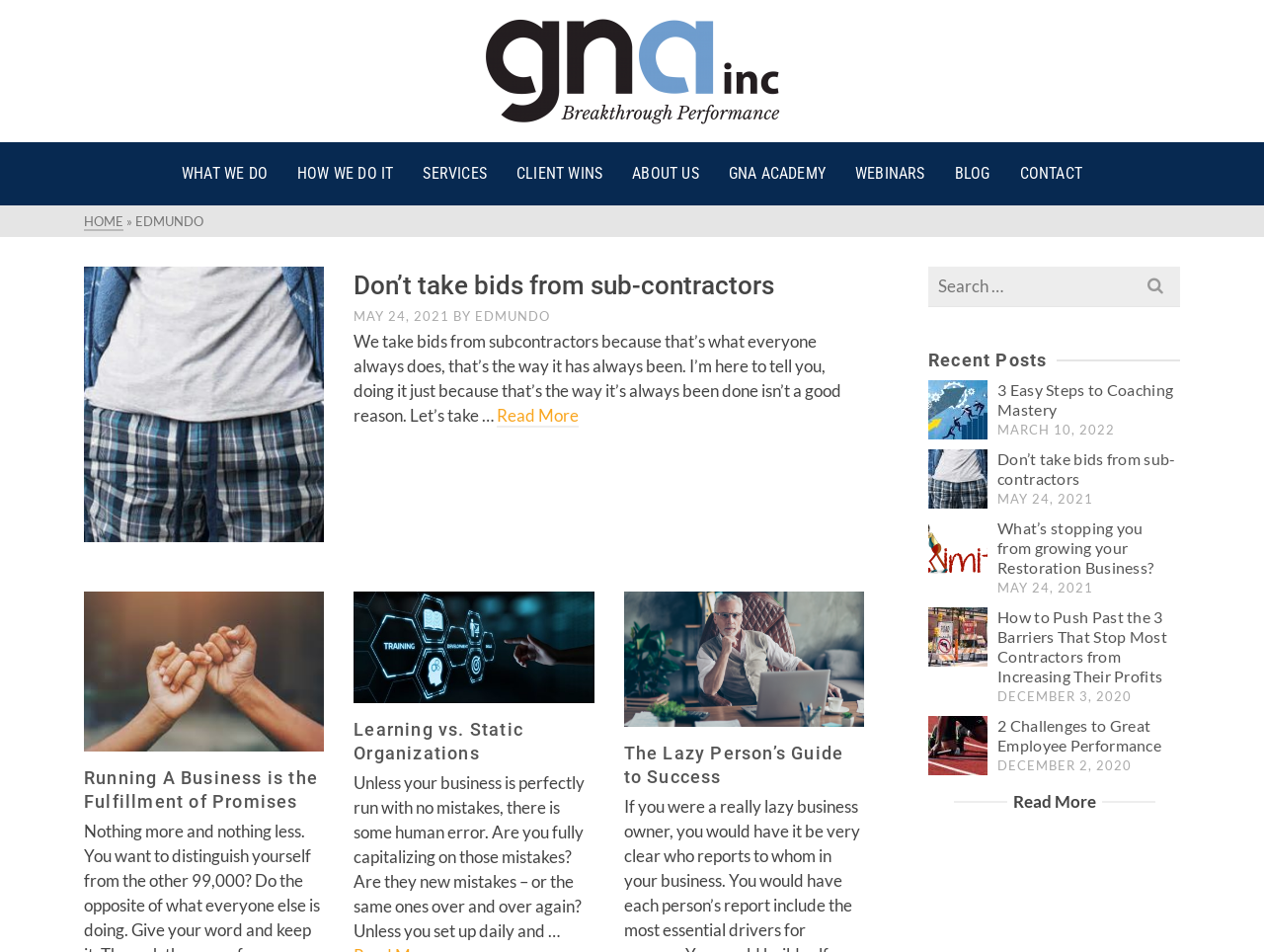Using the provided element description: "Learning vs. Static Organizations", identify the bounding box coordinates. The coordinates should be four floats between 0 and 1 in the order [left, top, right, bottom].

[0.28, 0.754, 0.47, 0.804]